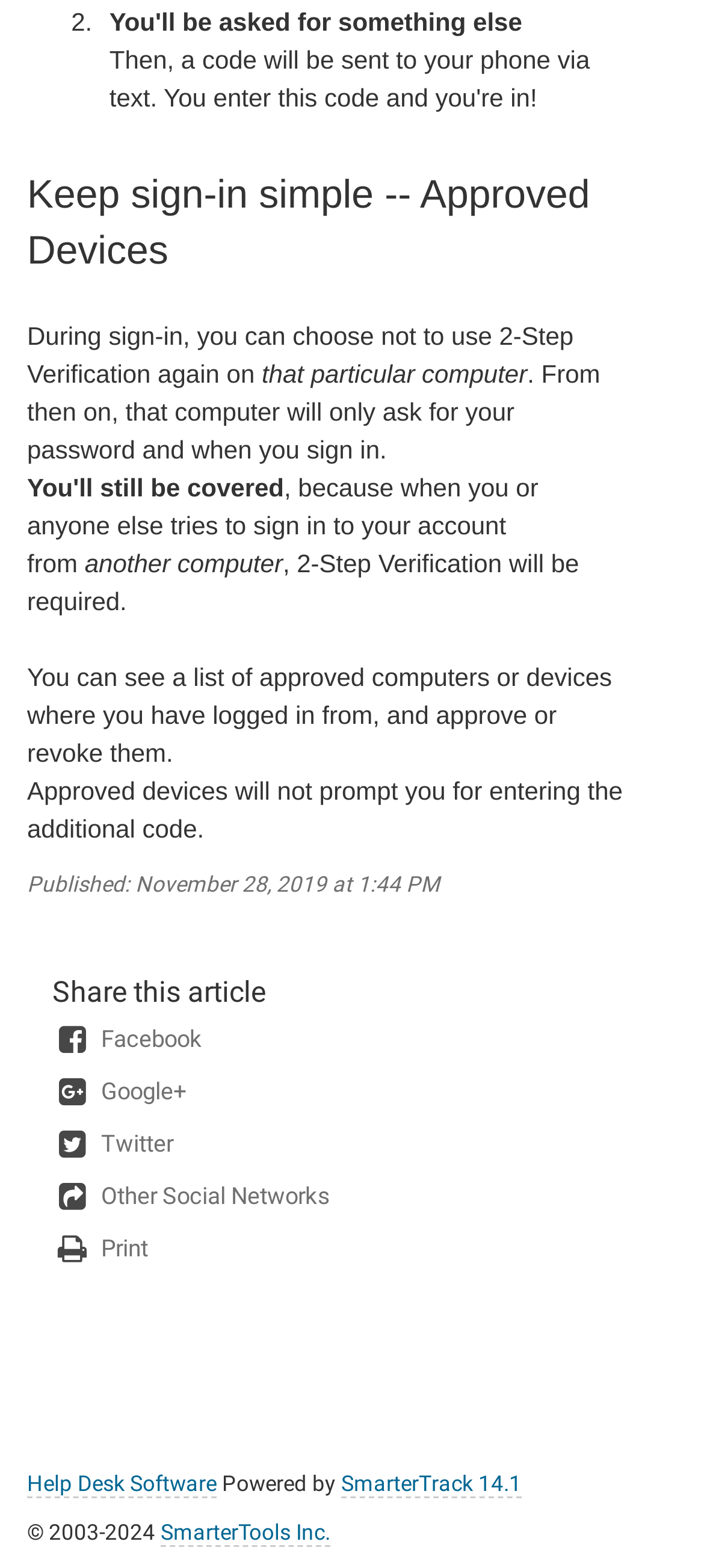What is the purpose of approved devices?
Can you offer a detailed and complete answer to this question?

Based on the webpage content, approved devices are used to simplify the sign-in process by not requiring 2-Step Verification again on that particular computer or device.